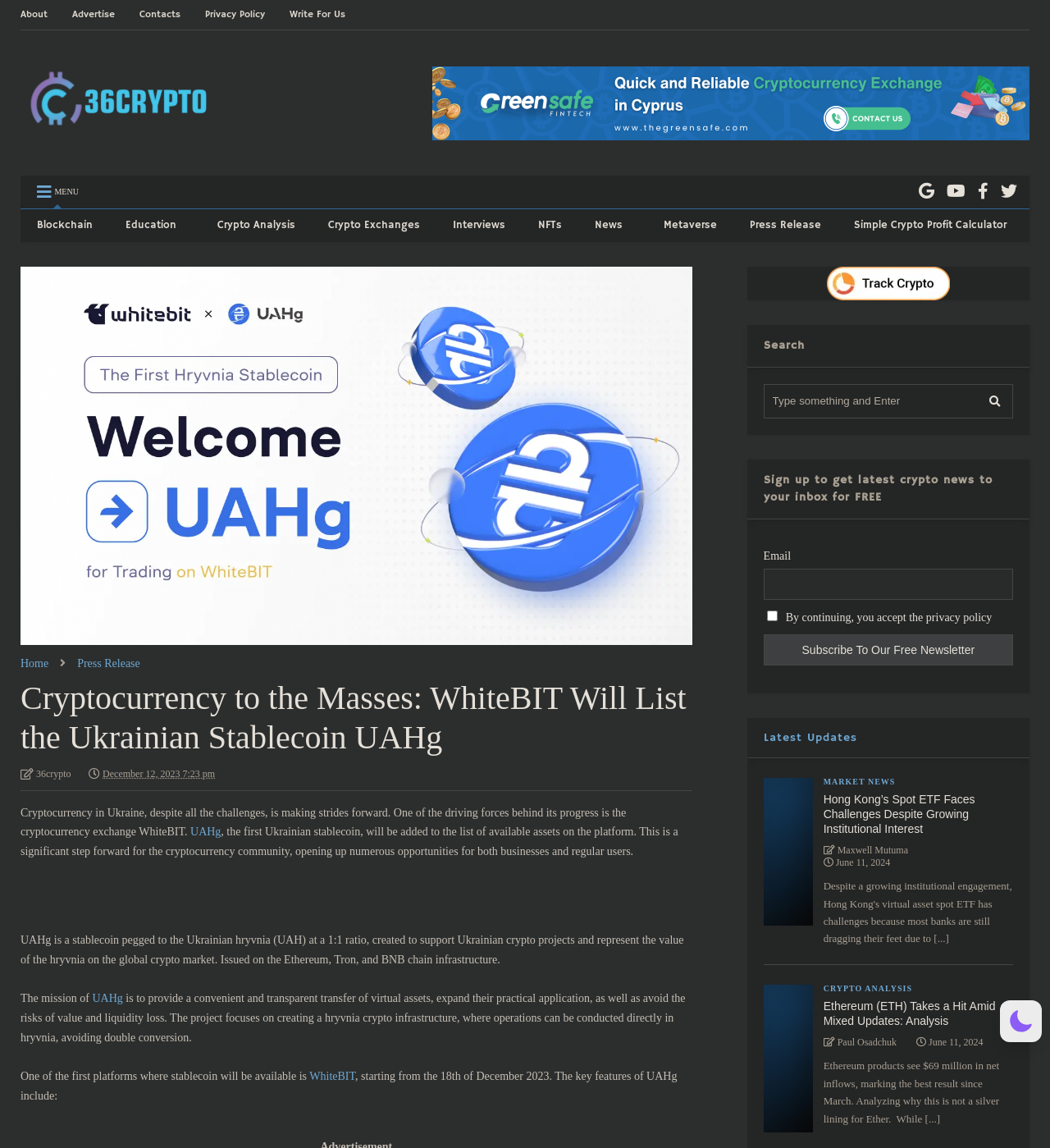Please identify the bounding box coordinates of the clickable area that will fulfill the following instruction: "Search for something". The coordinates should be in the format of four float numbers between 0 and 1, i.e., [left, top, right, bottom].

[0.727, 0.335, 0.965, 0.365]